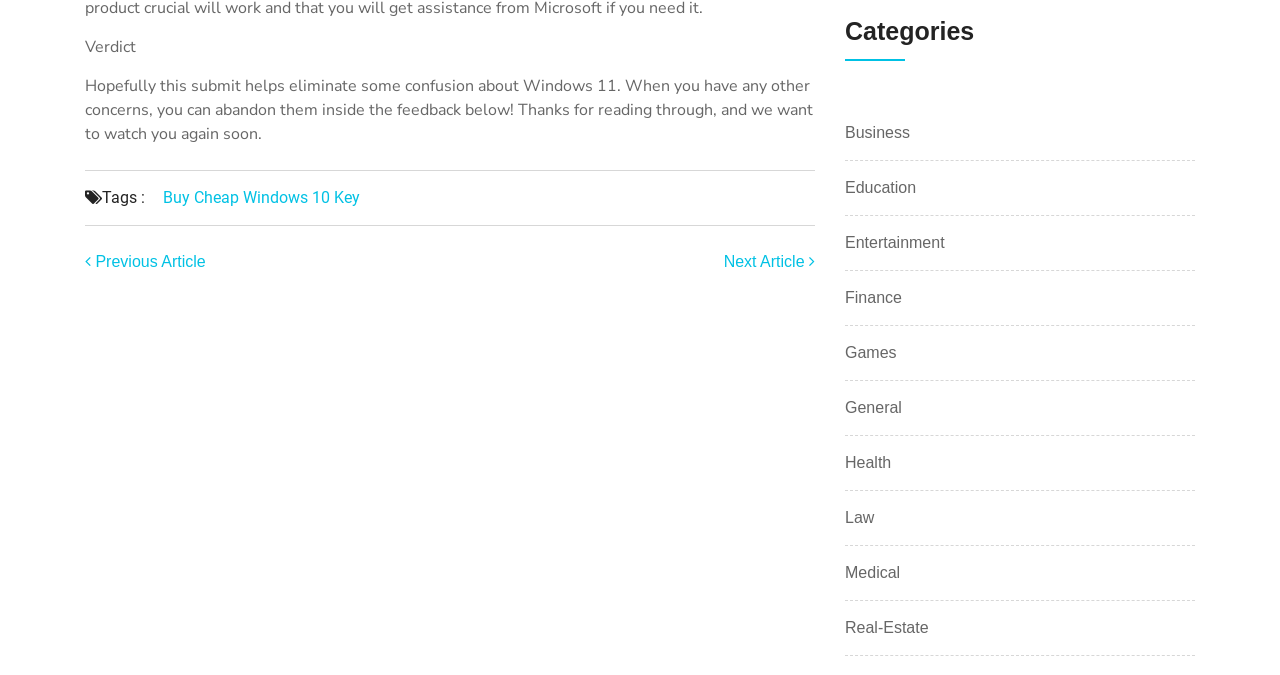For the given element description alt="Mitact", determine the bounding box coordinates of the UI element. The coordinates should follow the format (top-left x, top-left y, bottom-right x, bottom-right y) and be within the range of 0 to 1.

None